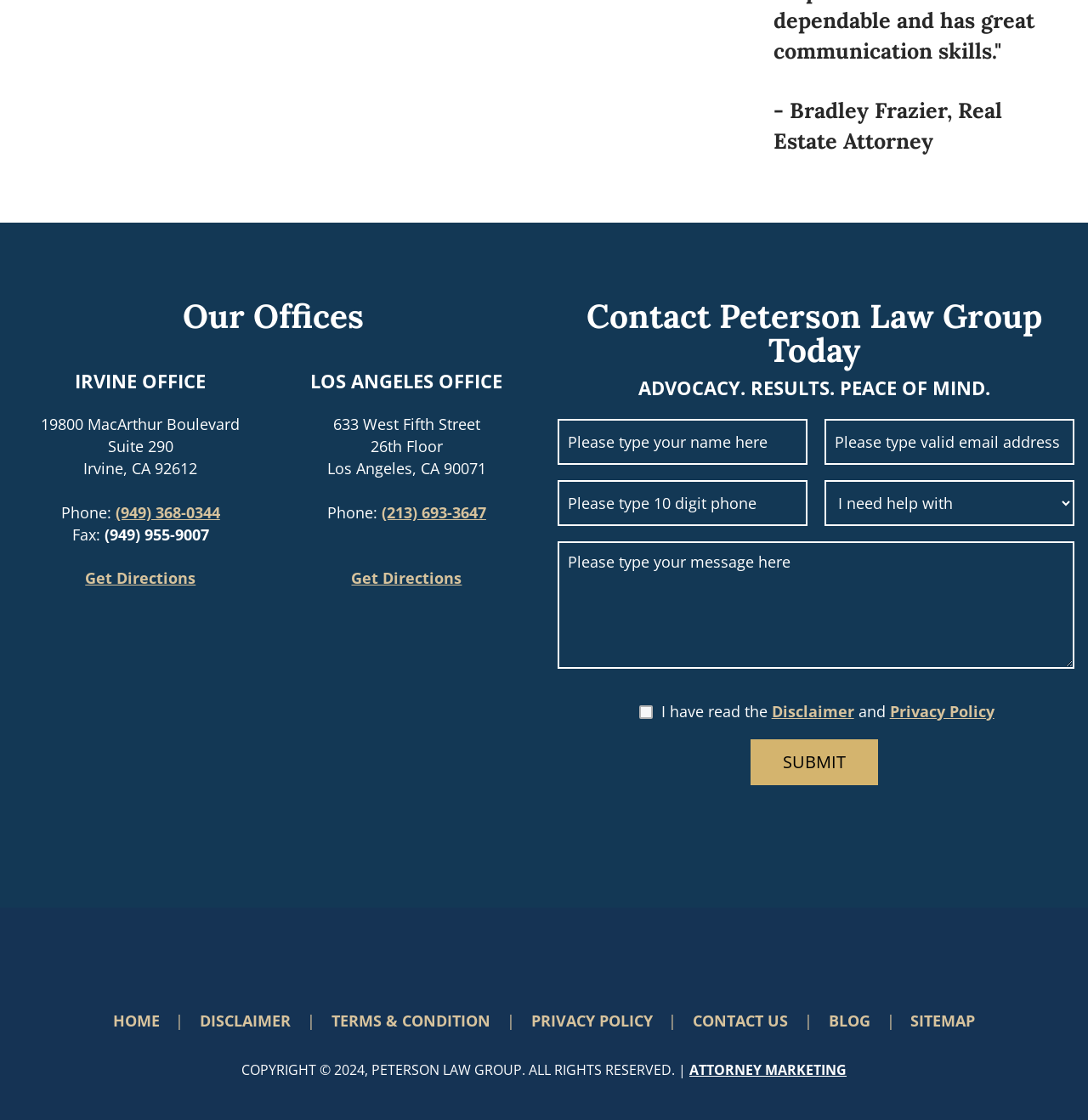Determine the bounding box coordinates of the UI element described below. Use the format (top-left x, top-left y, bottom-right x, bottom-right y) with floating point numbers between 0 and 1: (949) 368-0344

[0.106, 0.447, 0.202, 0.466]